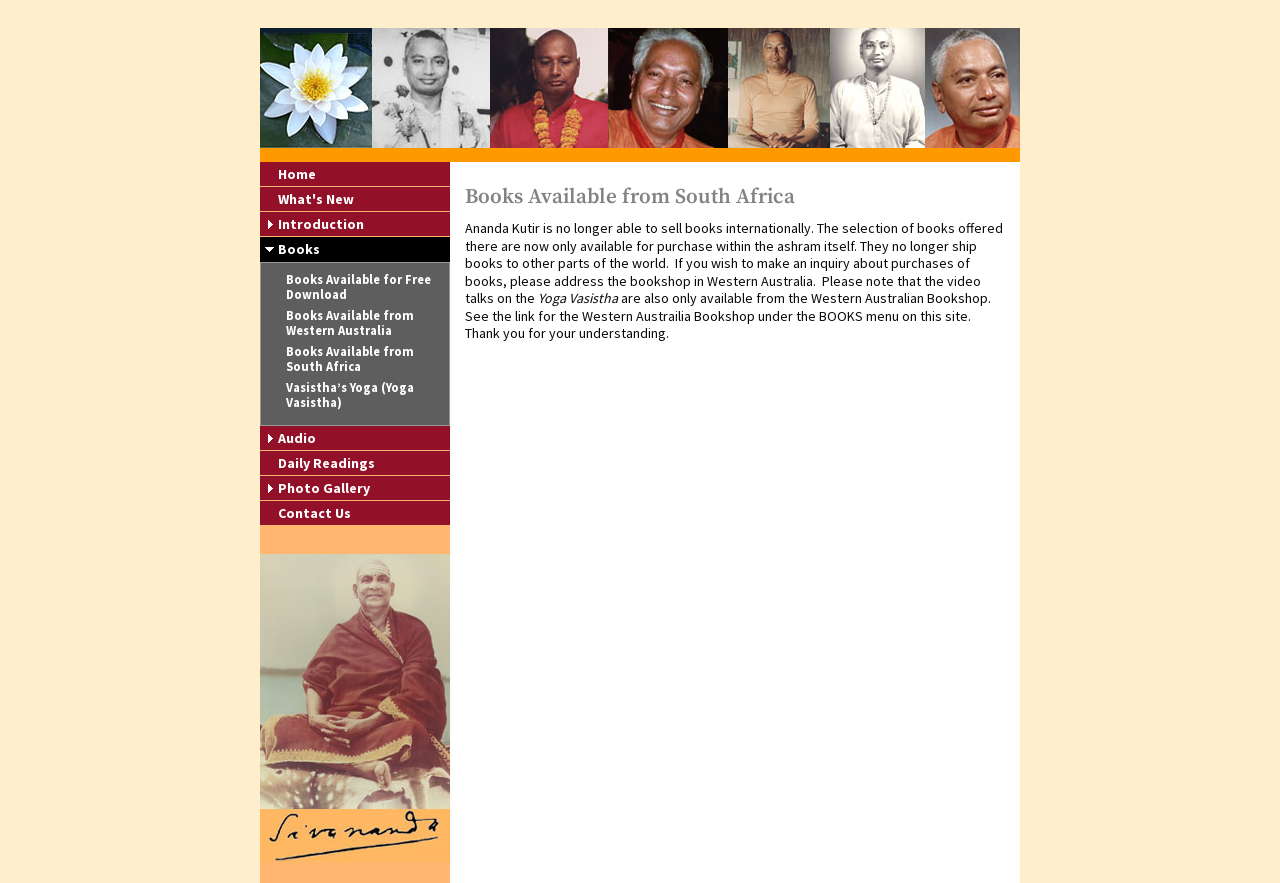Show me the bounding box coordinates of the clickable region to achieve the task as per the instruction: "view books available for free download".

[0.209, 0.305, 0.351, 0.345]